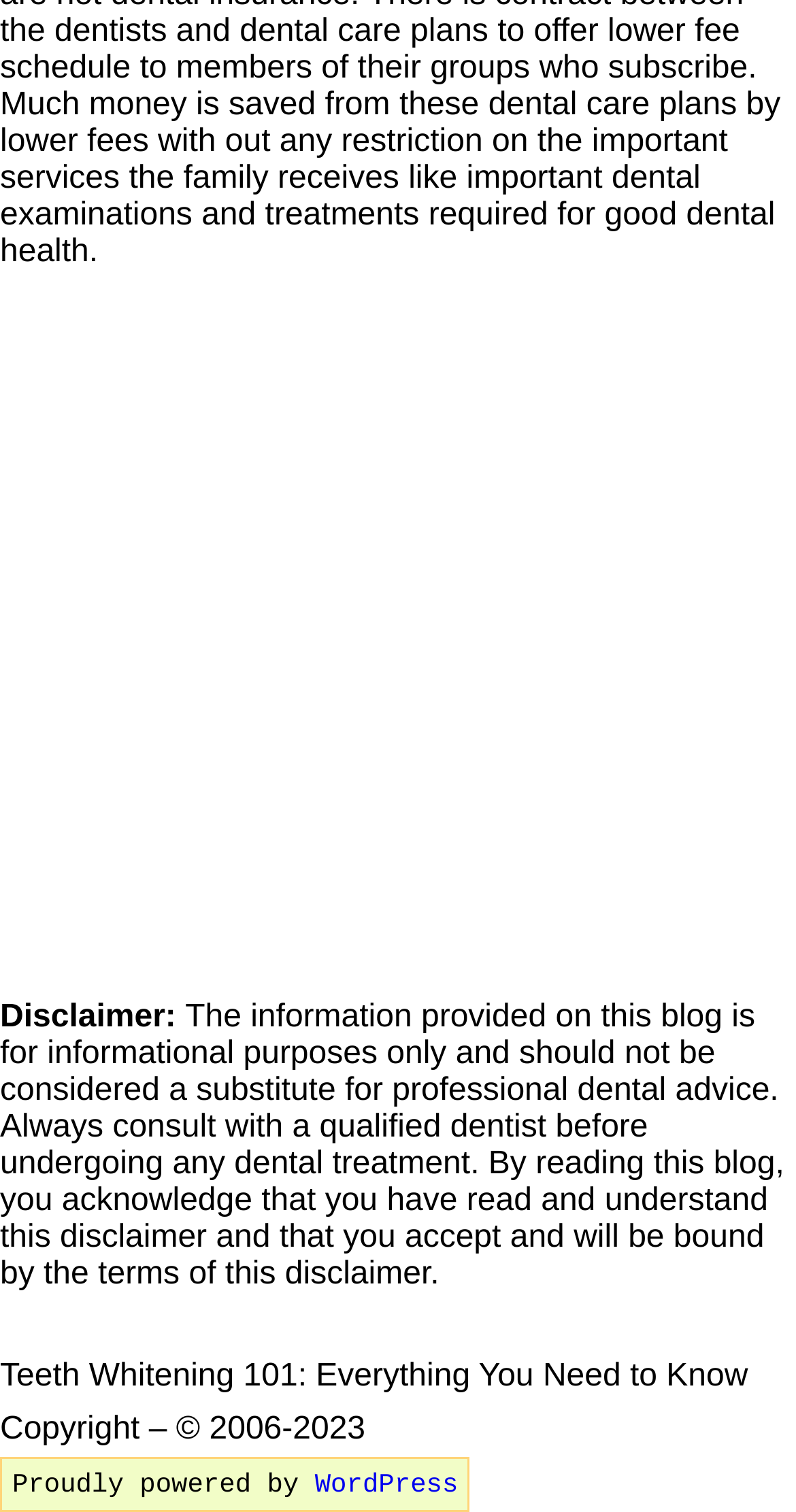Please give a succinct answer to the question in one word or phrase:
What is the copyright year range?

2006-2023